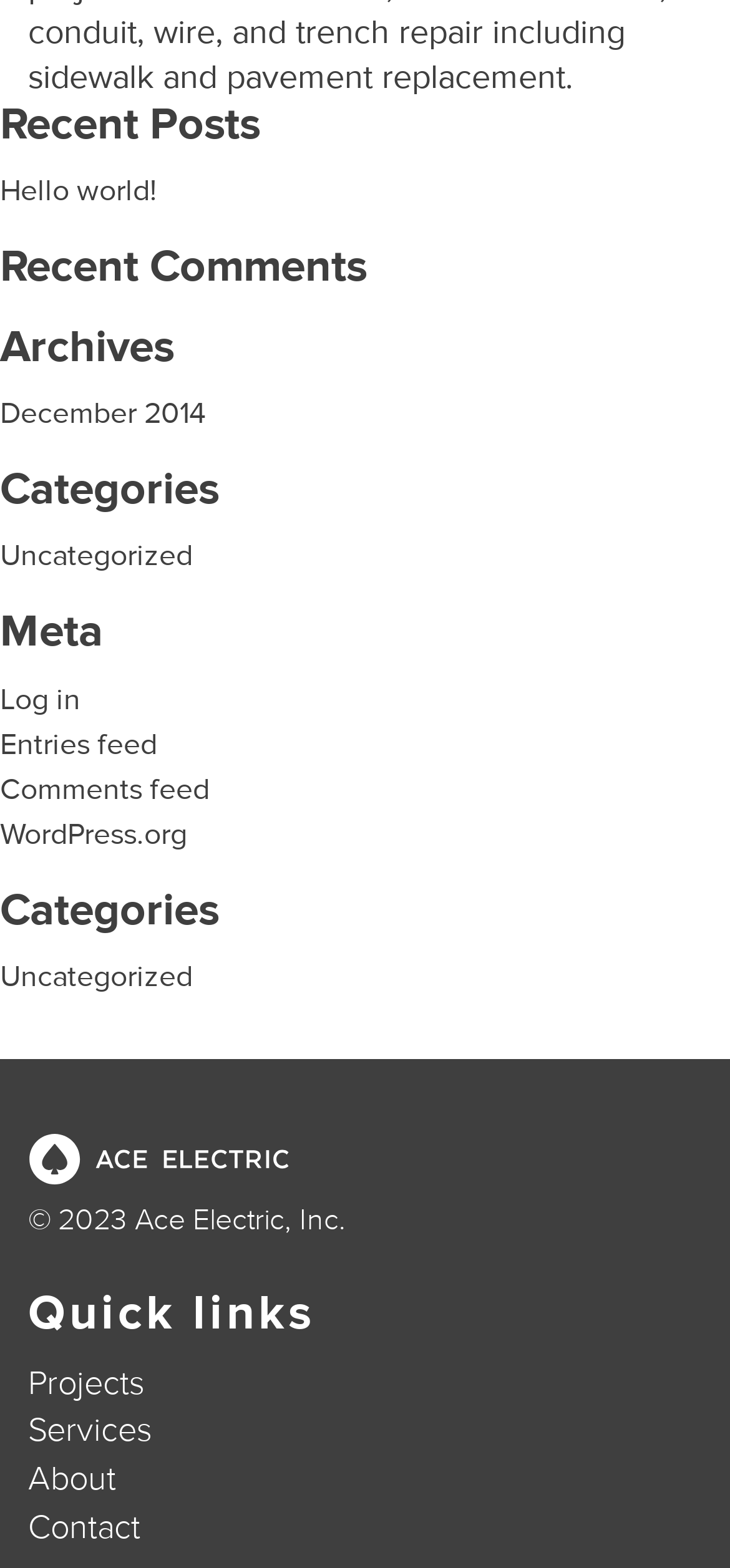Could you provide the bounding box coordinates for the portion of the screen to click to complete this instruction: "Check the archives for December 2014"?

[0.0, 0.252, 0.282, 0.276]